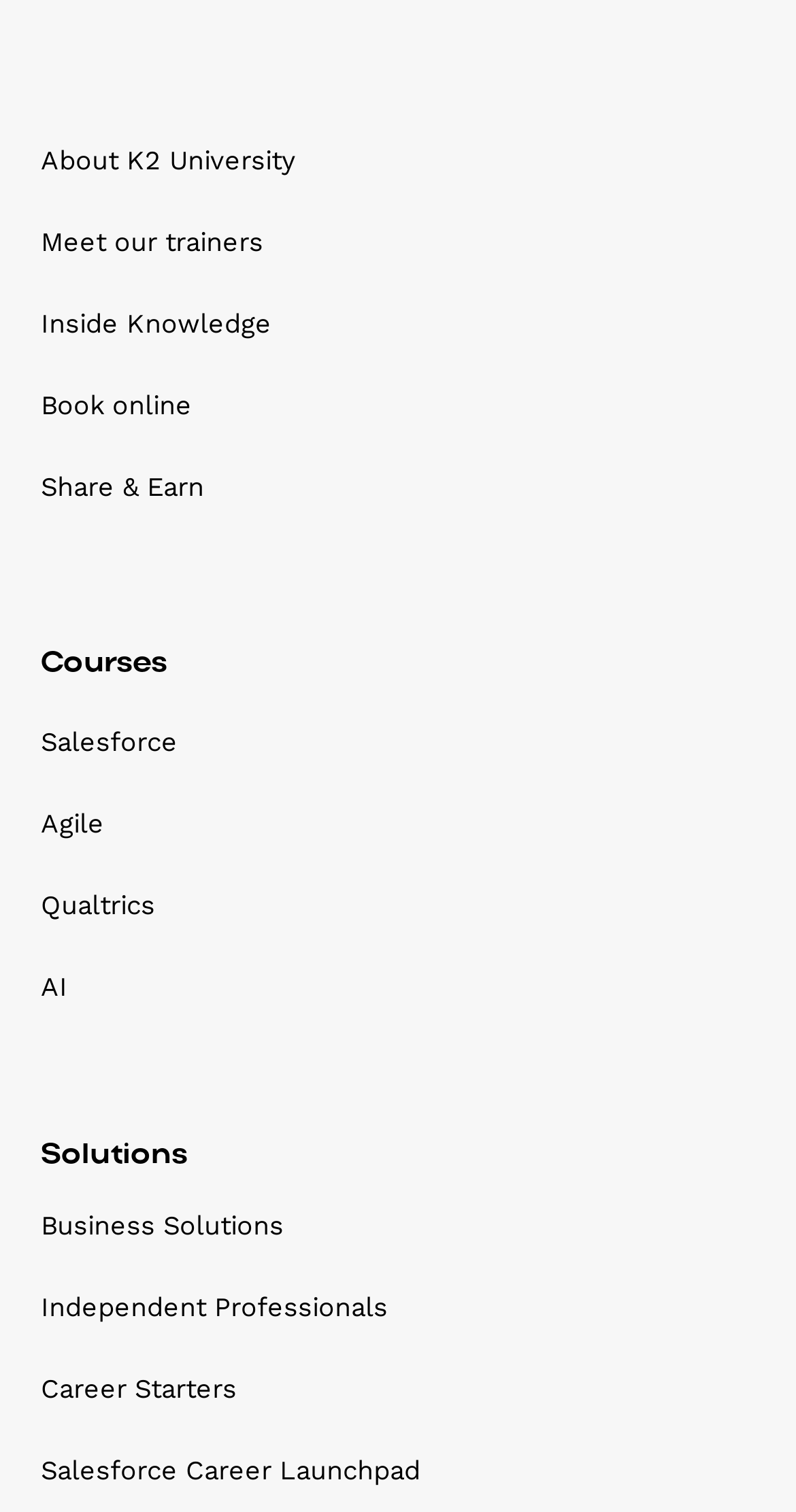How many links are on the webpage?
Based on the image, answer the question with a single word or brief phrase.

12